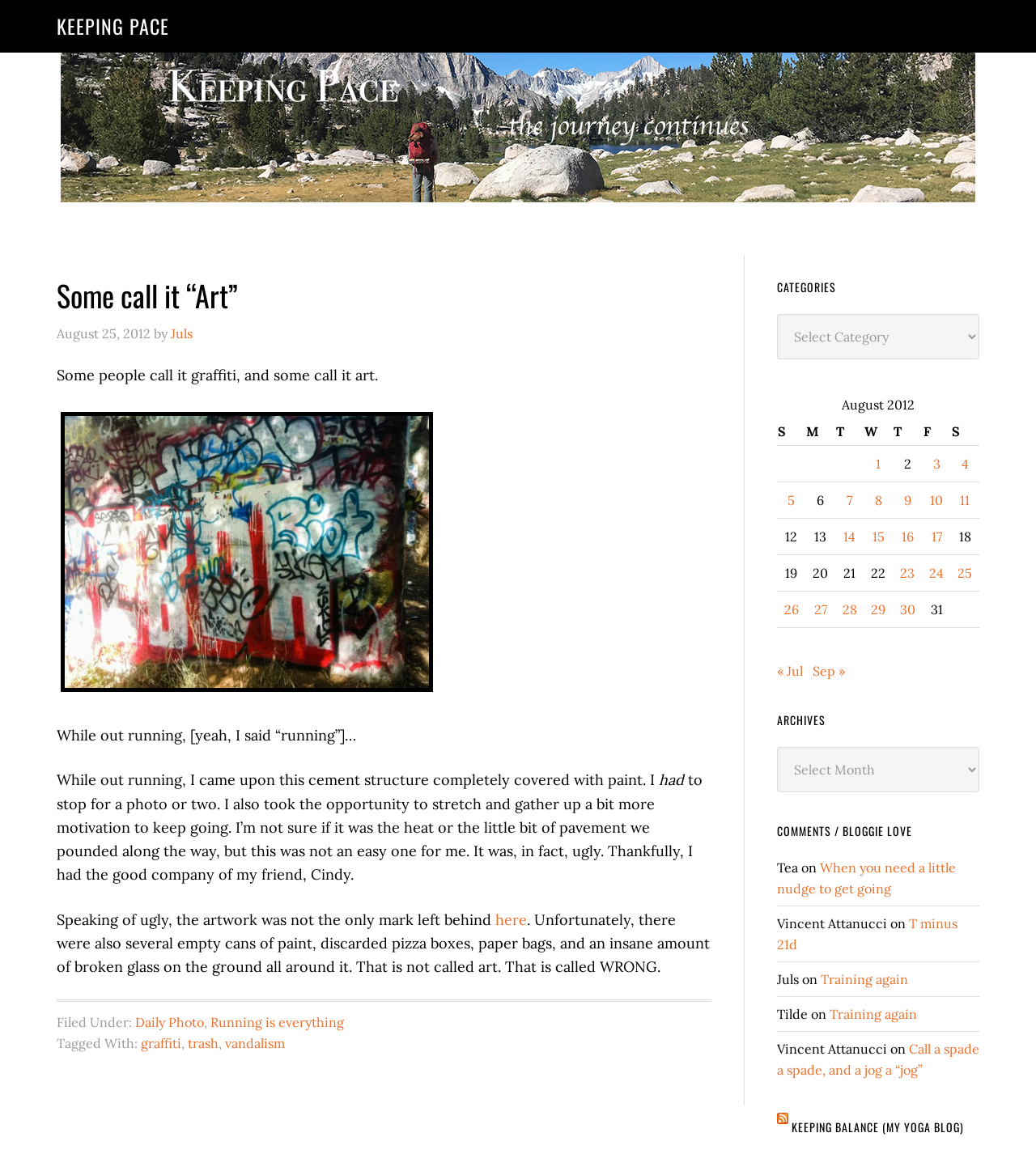Locate the bounding box of the user interface element based on this description: "Running is everything".

[0.203, 0.879, 0.332, 0.893]